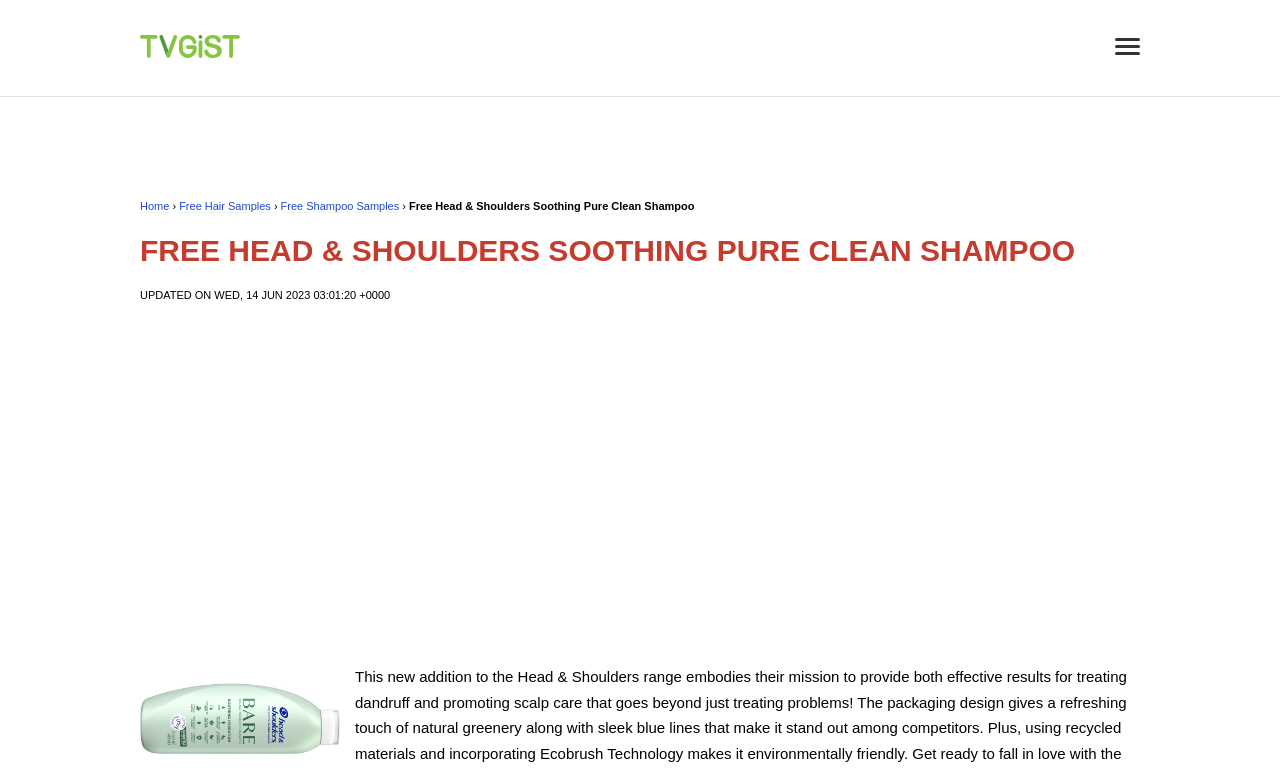Identify the bounding box coordinates for the UI element that matches this description: "Free Hair Samples".

[0.14, 0.259, 0.212, 0.276]